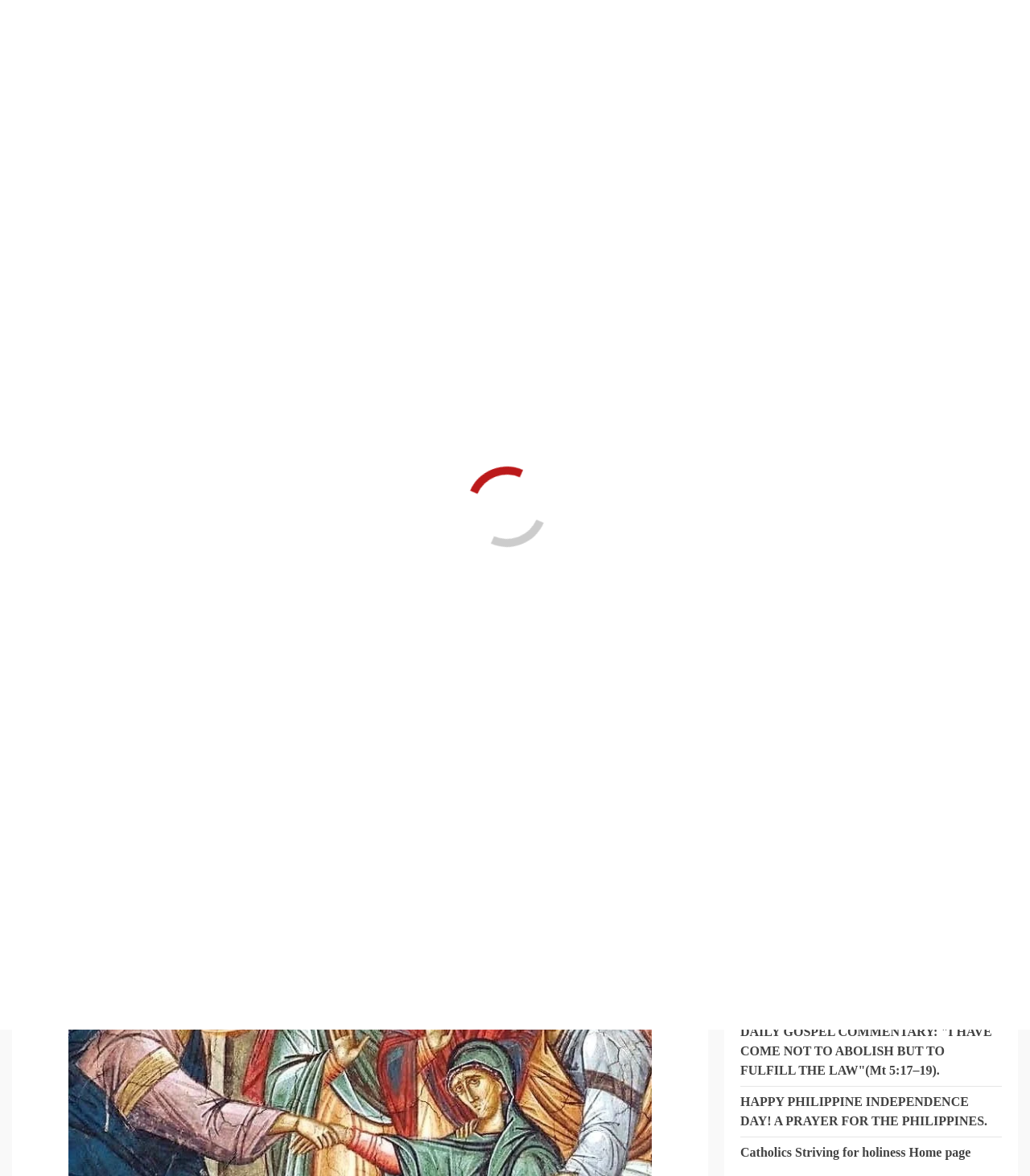Describe the entire webpage, focusing on both content and design.

This webpage is about Pope Francis' message for the World Day of the Sick 2023. At the top, there is a date "June 12, 2024" and a link to "Catholics striving for holiness" with a brief description "Spiritual resources, posts, and advice". Below this, there is a navigation menu with links to "WELCOME", "POSTS", "WHAT IS HOLINESS ACCORDING TO CATECHISM OF THE CATHOLIC CHURCH?", "STAY UPDATED. SUBSCRIBE.", "PRIVACY POLICY", and a search icon.

The main content of the webpage is divided into two sections. On the left, there is a section with a heading "POPE FRANCIS’ MESSAGE FOR THE WORLD DAY OF THE SICK 2023" and a link to "WORLD DAY OF THE SICK". Below this, there is a message from Pope Francis with a title "MESSAGE OF HIS HOLINESS POPE FRANCIS XXXI WORLD DAY OF THE SICK 2023" and a date "11 February 2023". The message is divided into several paragraphs with headings "“Take care of him”" and "Compassion as a synodal exercise of healing".

On the right, there is a section with a heading "Top Posts & Pages" and a list of links to various articles and prayers, including "HOMILY REFLECTION 11TH SUNDAY OF THE ORDINARY TIME YEAR B: THE PARABLE OF THE SEED AND THE MUSTARD SEED", "11TH SUNDAY OF ORDINARY TIME YEAR B MASS PRAYERS AND READINGS.", and "ST. PADRE PIO'S PRAYER TO THE GUARDIAN ANGEL". At the bottom of this section, there is a link to the "Catholics Striving for holiness Home page".